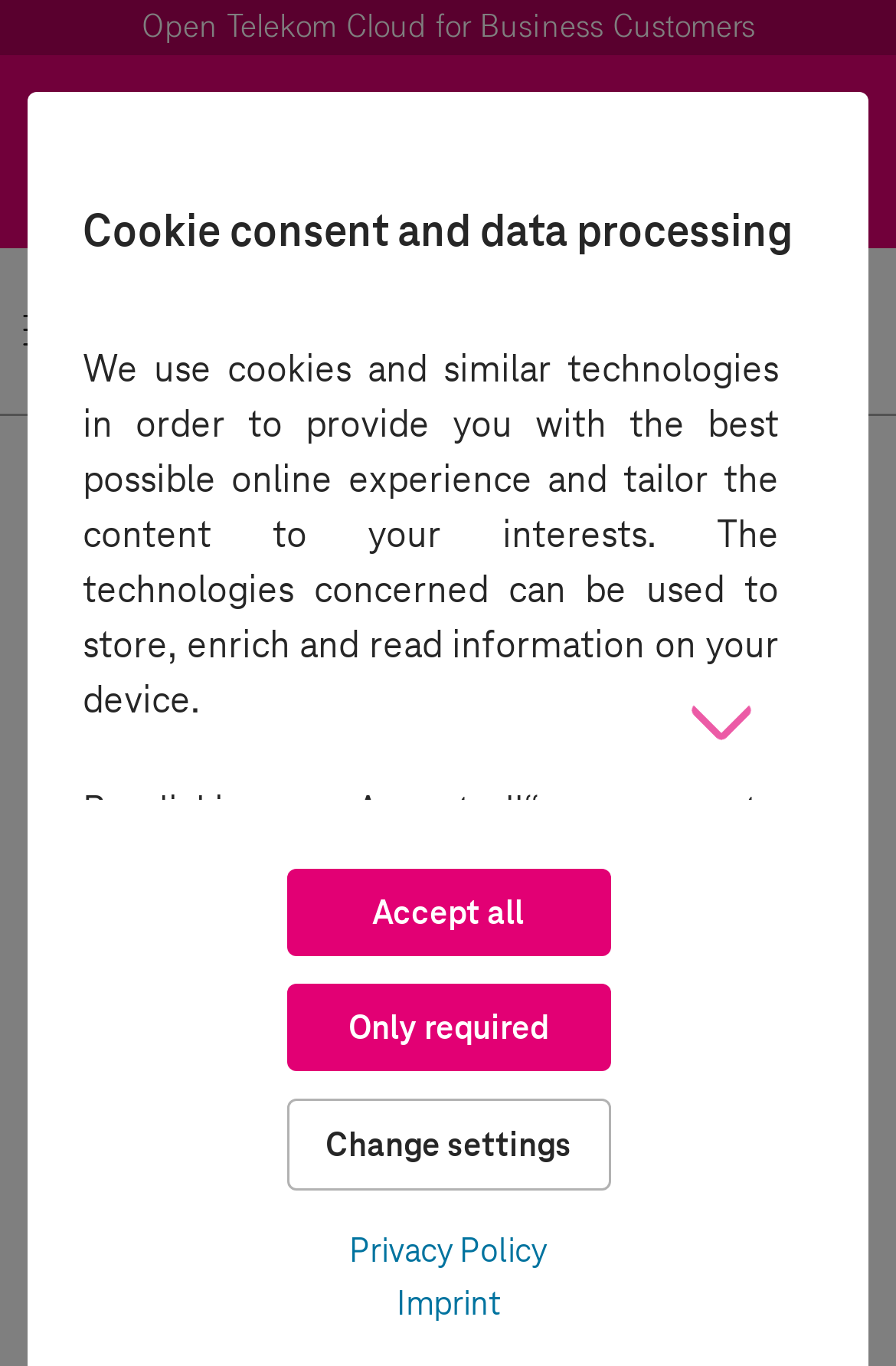Please provide the bounding box coordinates for the element that needs to be clicked to perform the instruction: "View the Privacy Policy". The coordinates must consist of four float numbers between 0 and 1, formatted as [left, top, right, bottom].

[0.092, 0.892, 0.908, 0.931]